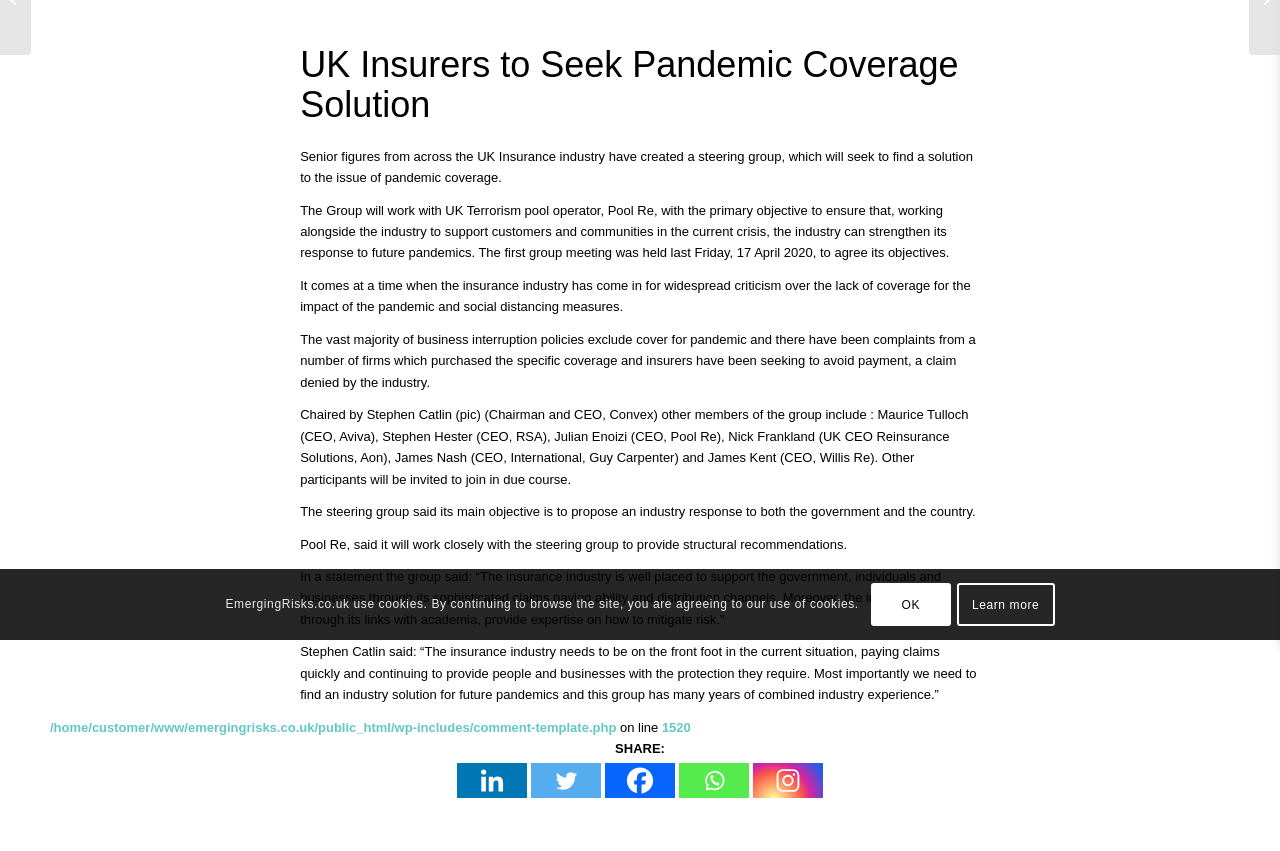Locate the bounding box coordinates of the UI element described by: "Learn more". Provide the coordinates as four float numbers between 0 and 1, formatted as [left, top, right, bottom].

[0.747, 0.685, 0.824, 0.735]